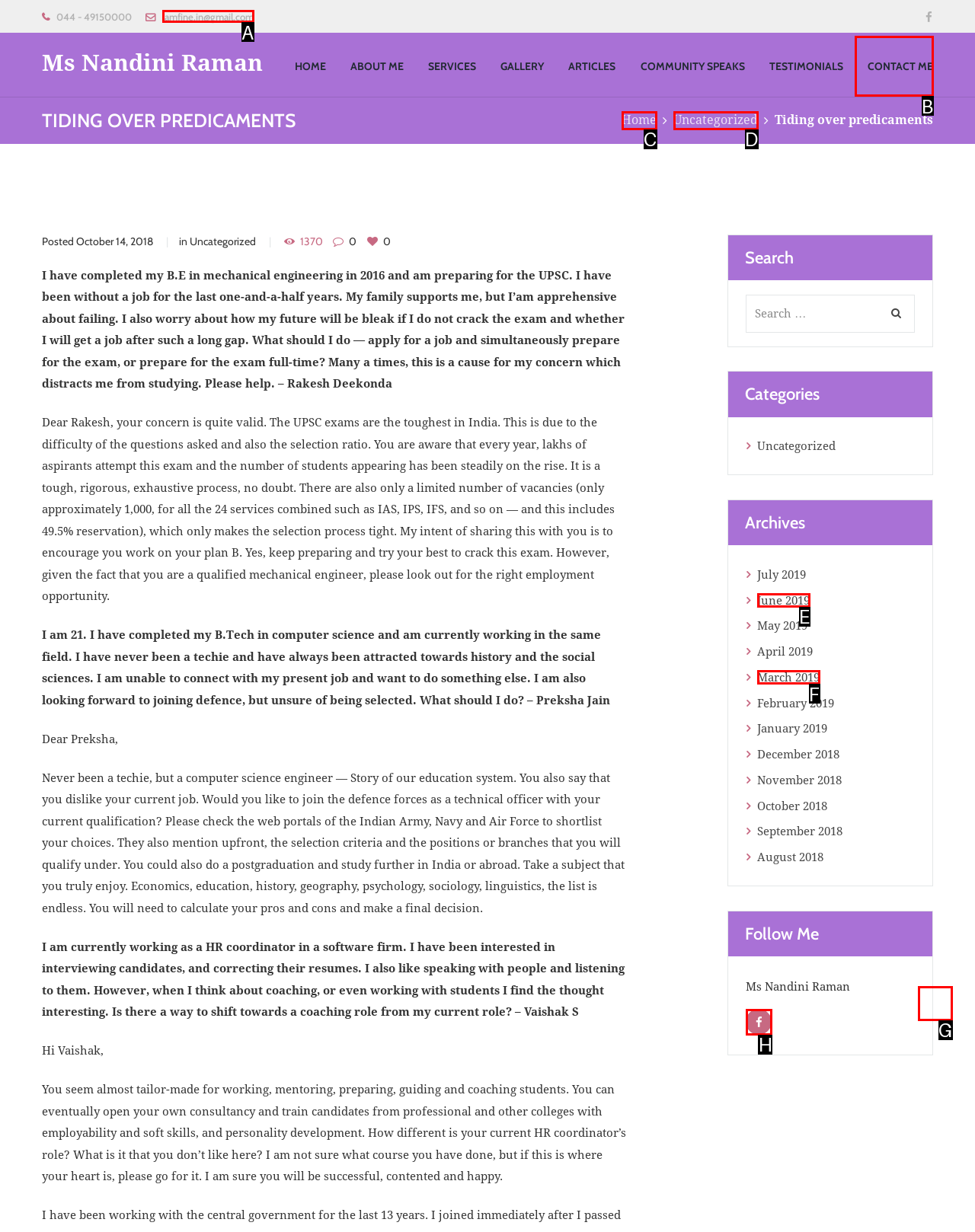Identify the letter of the option that should be selected to accomplish the following task: Follow Ms Nandini Raman. Provide the letter directly.

H